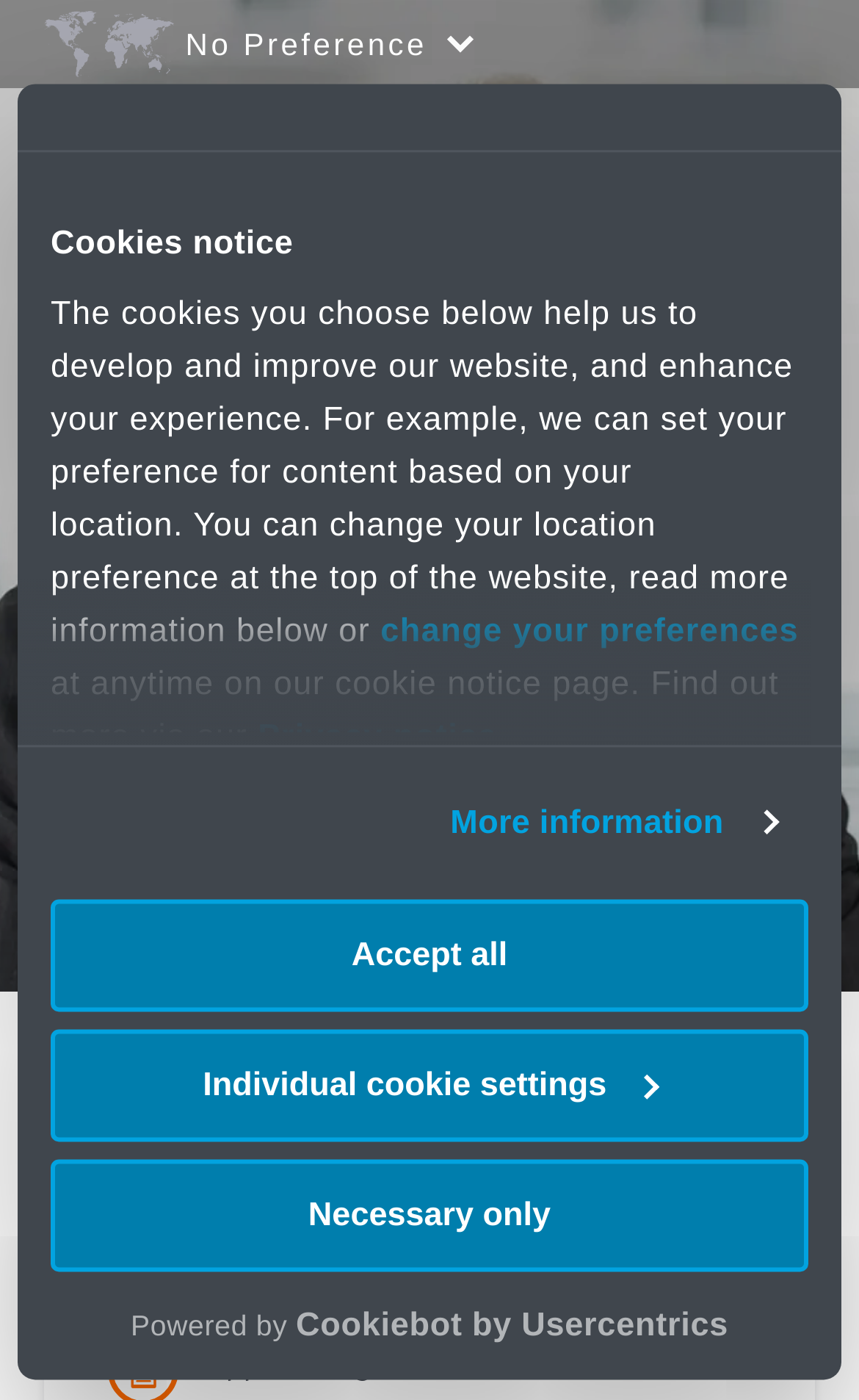Pinpoint the bounding box coordinates of the clickable area needed to execute the instruction: "Go to content". The coordinates should be specified as four float numbers between 0 and 1, i.e., [left, top, right, bottom].

[0.013, 0.008, 0.315, 0.02]